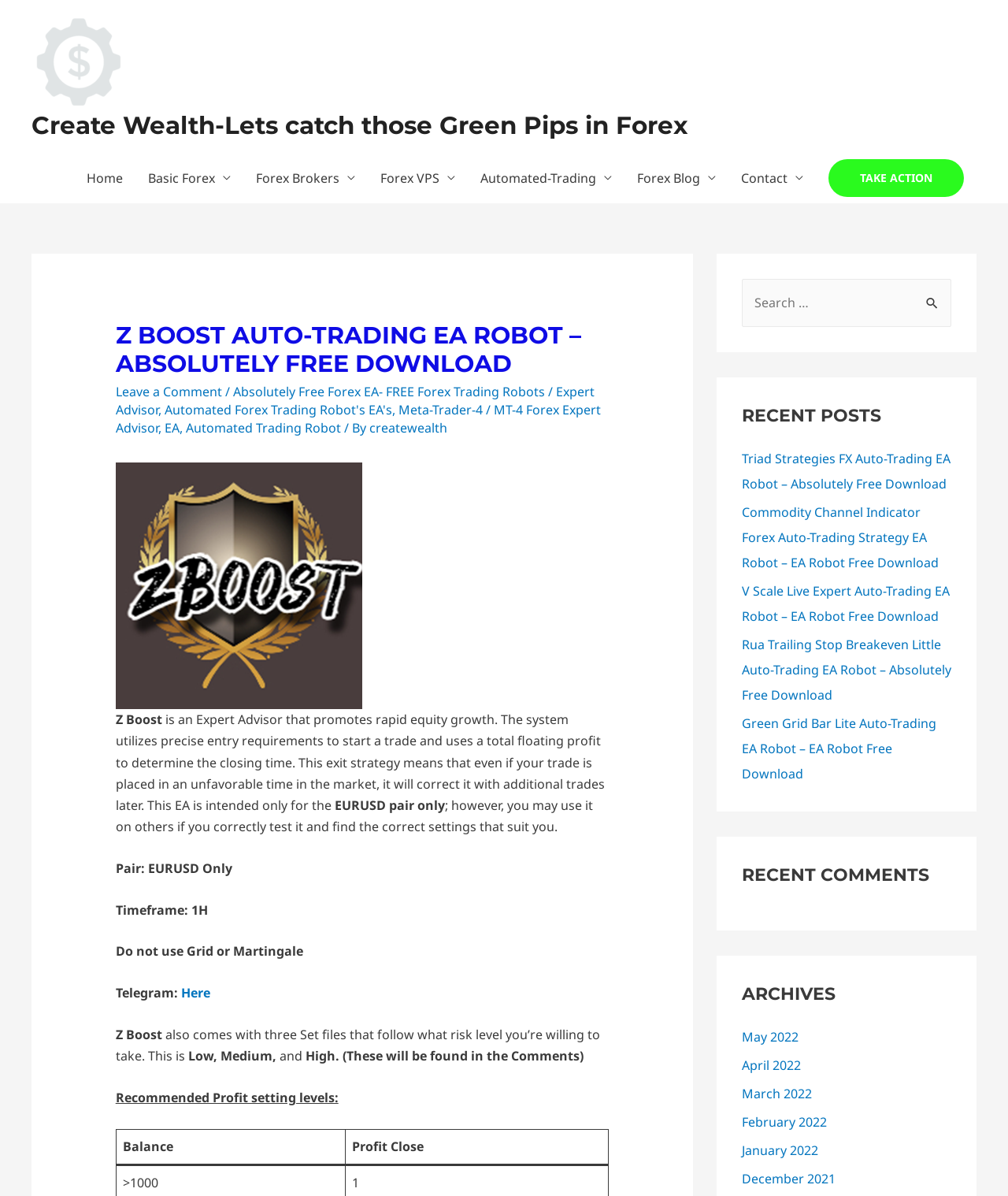What is the purpose of the three Set files?
Based on the screenshot, give a detailed explanation to answer the question.

The three Set files are mentioned in the text 'Z Boost also comes with three Set files that follow what risk level you’re willing to take.' which indicates that the Set files are used to adjust the risk level of the EA.